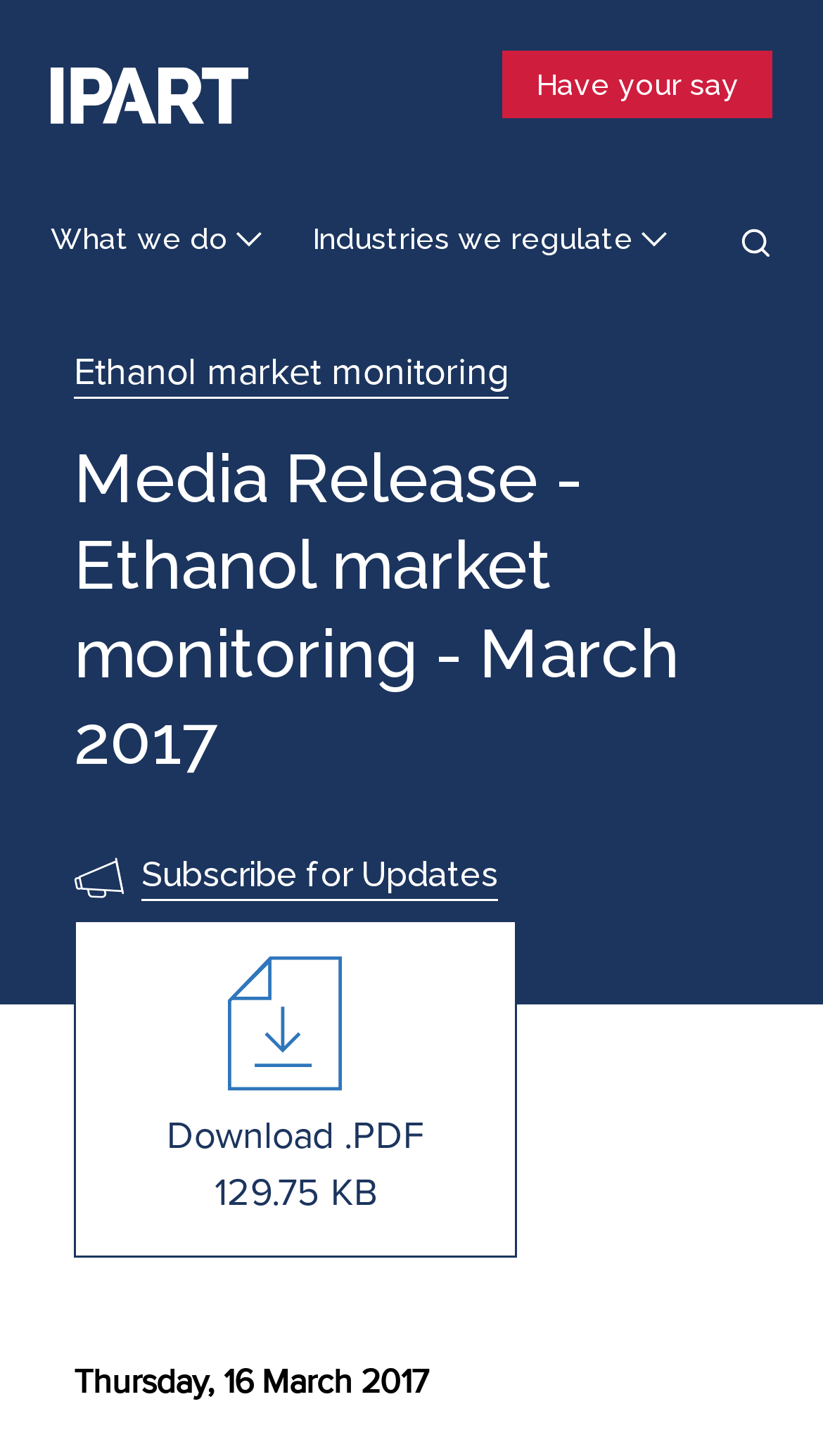Determine the bounding box coordinates of the region I should click to achieve the following instruction: "Download the PDF". Ensure the bounding box coordinates are four float numbers between 0 and 1, i.e., [left, top, right, bottom].

[0.092, 0.633, 0.626, 0.862]